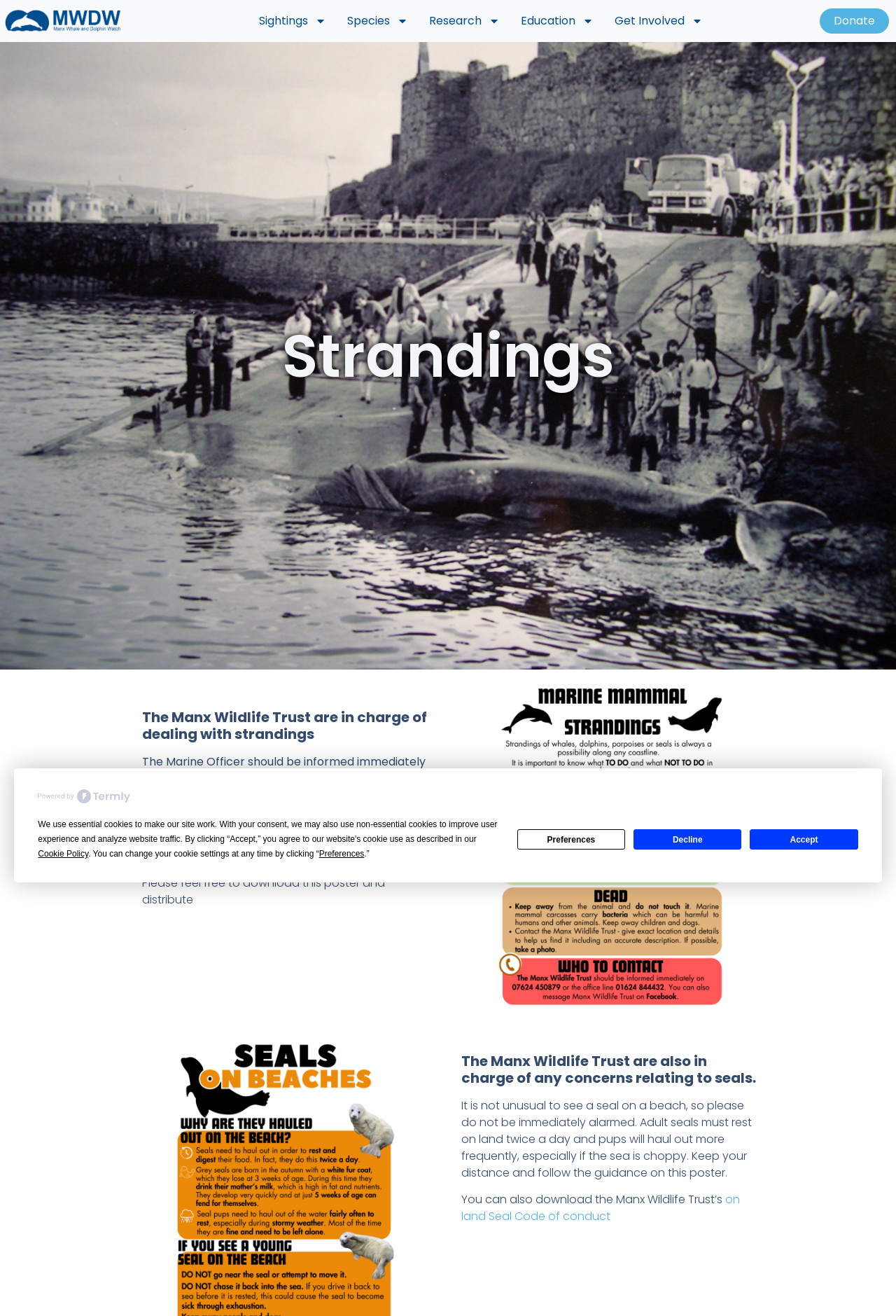What can you download from this webpage?
Please provide a comprehensive and detailed answer to the question.

The webpage content mentions that you can download a poster and the Manx Wildlife Trust's on land Seal Code of conduct, which provides guidance on how to interact with seals on land.